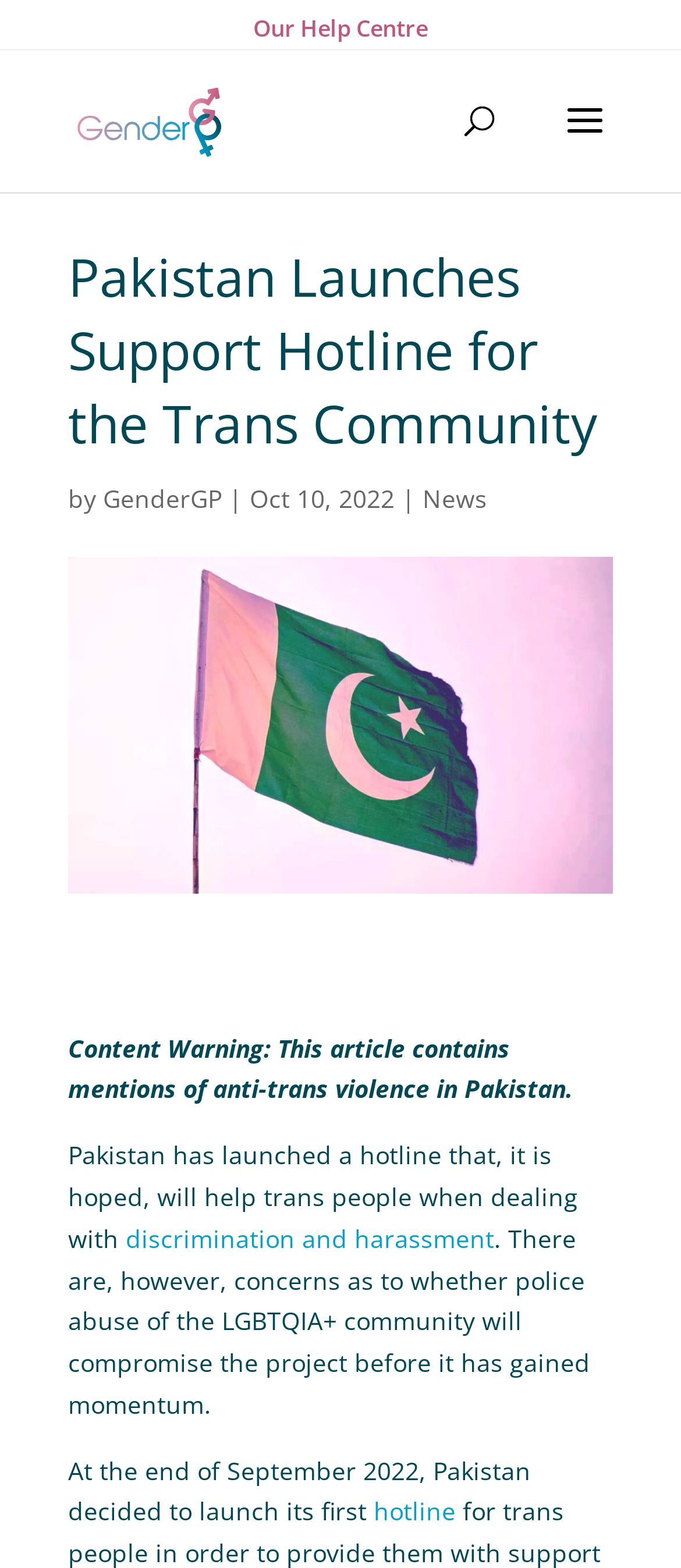Provide the bounding box coordinates of the HTML element this sentence describes: "Our Help Centre".

[0.372, 0.008, 0.628, 0.028]